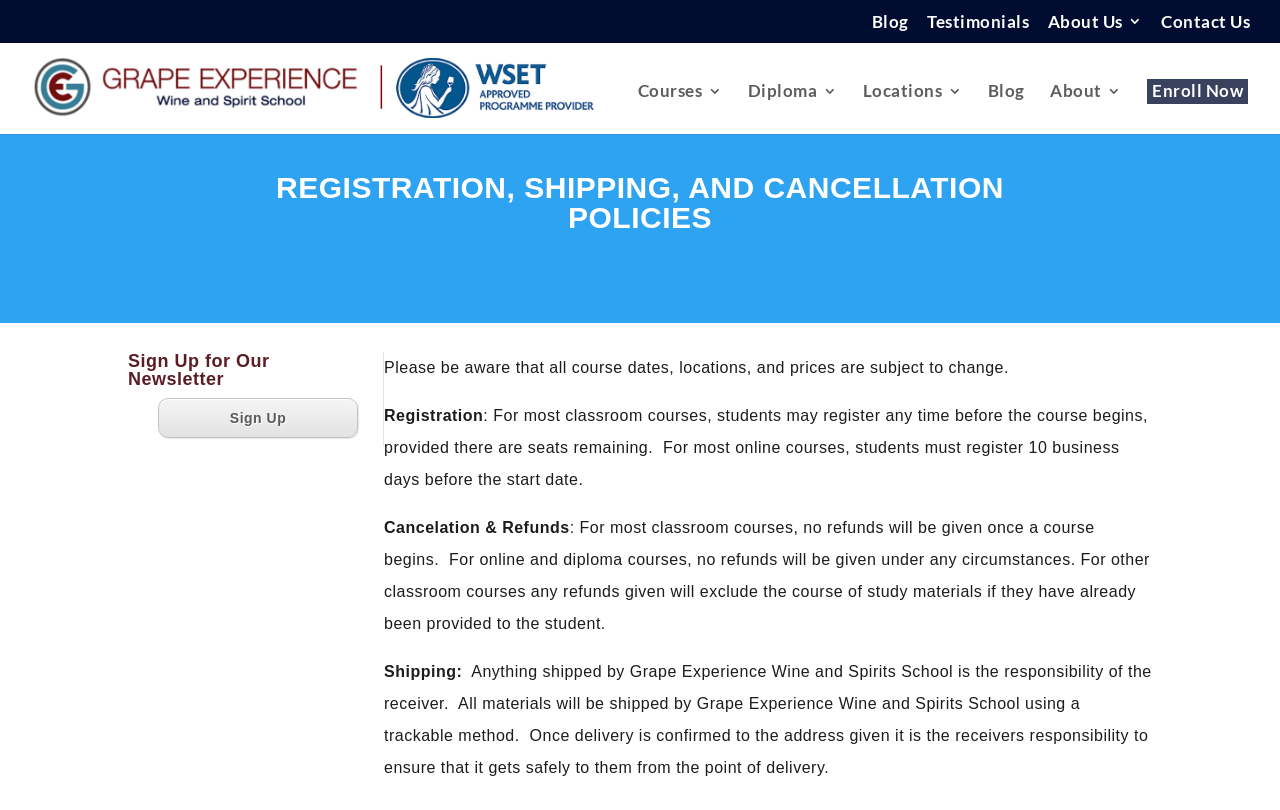How are course materials shipped?
Answer the question with detailed information derived from the image.

The StaticText element with the text 'Shipping:' explains that Grape Experience Wine and Spirits School uses a trackable method to ship course materials. This implies that the school takes responsibility for ensuring that the materials are delivered to the correct address.